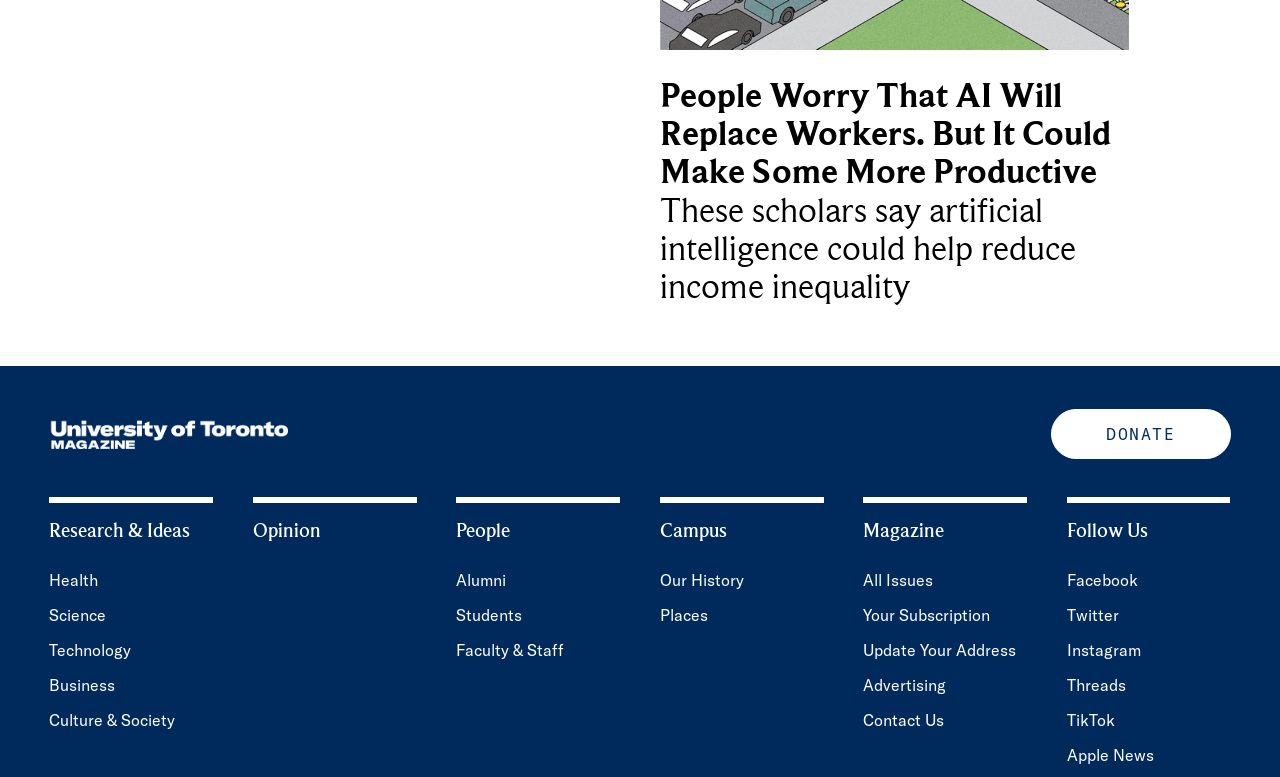Identify the bounding box coordinates of the clickable section necessary to follow the following instruction: "Explore the Research & Ideas section". The coordinates should be presented as four float numbers from 0 to 1, i.e., [left, top, right, bottom].

[0.039, 0.658, 0.149, 0.709]